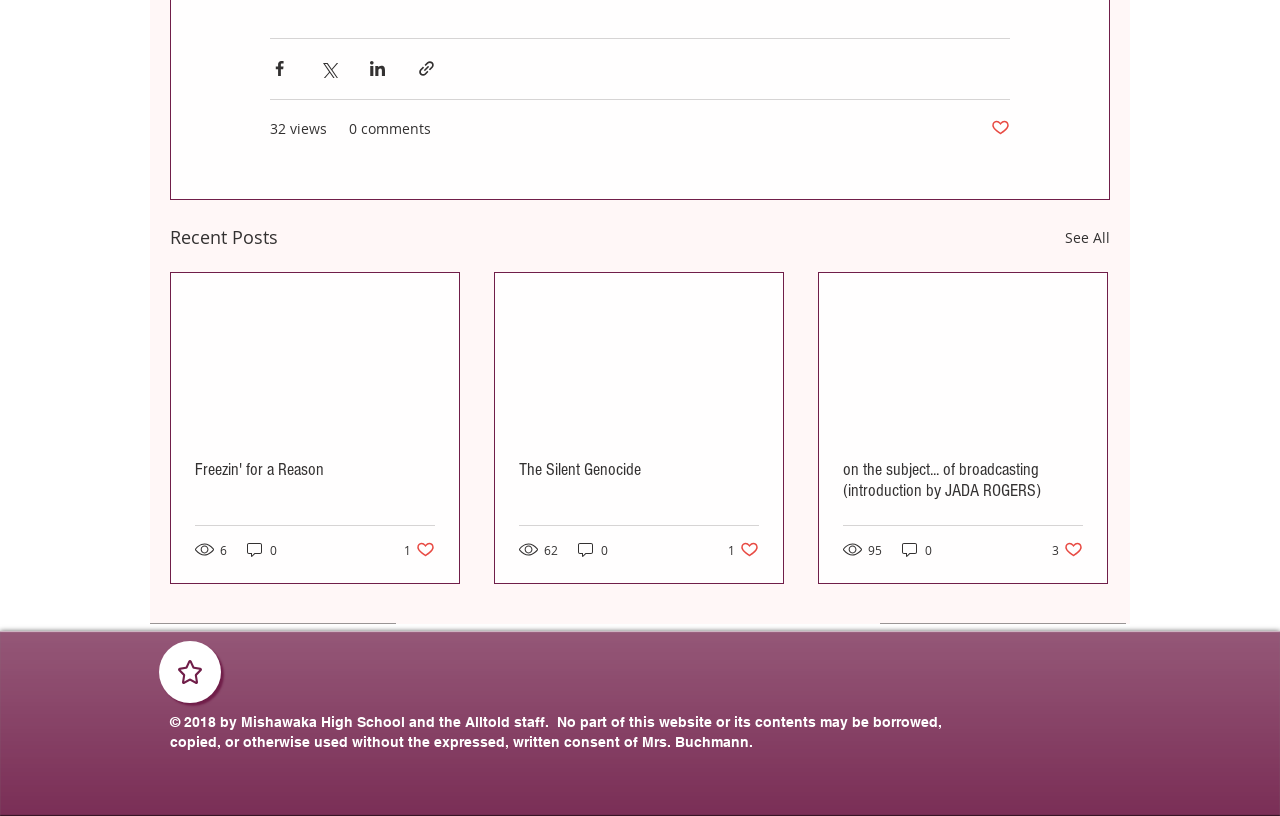Please respond in a single word or phrase: 
What is the purpose of the buttons with Facebook, Twitter, and LinkedIn icons?

Share posts